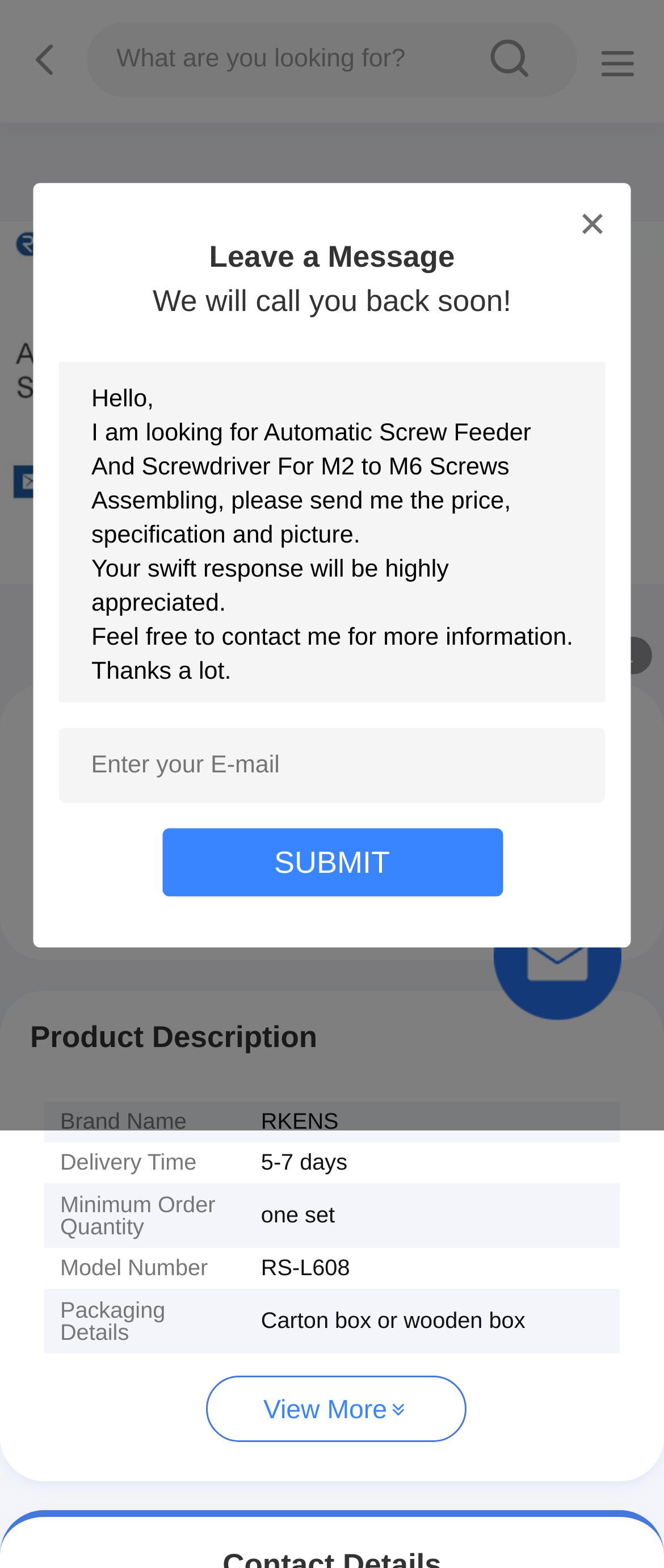Give the bounding box coordinates for the element described as: "View More".

[0.309, 0.877, 0.704, 0.92]